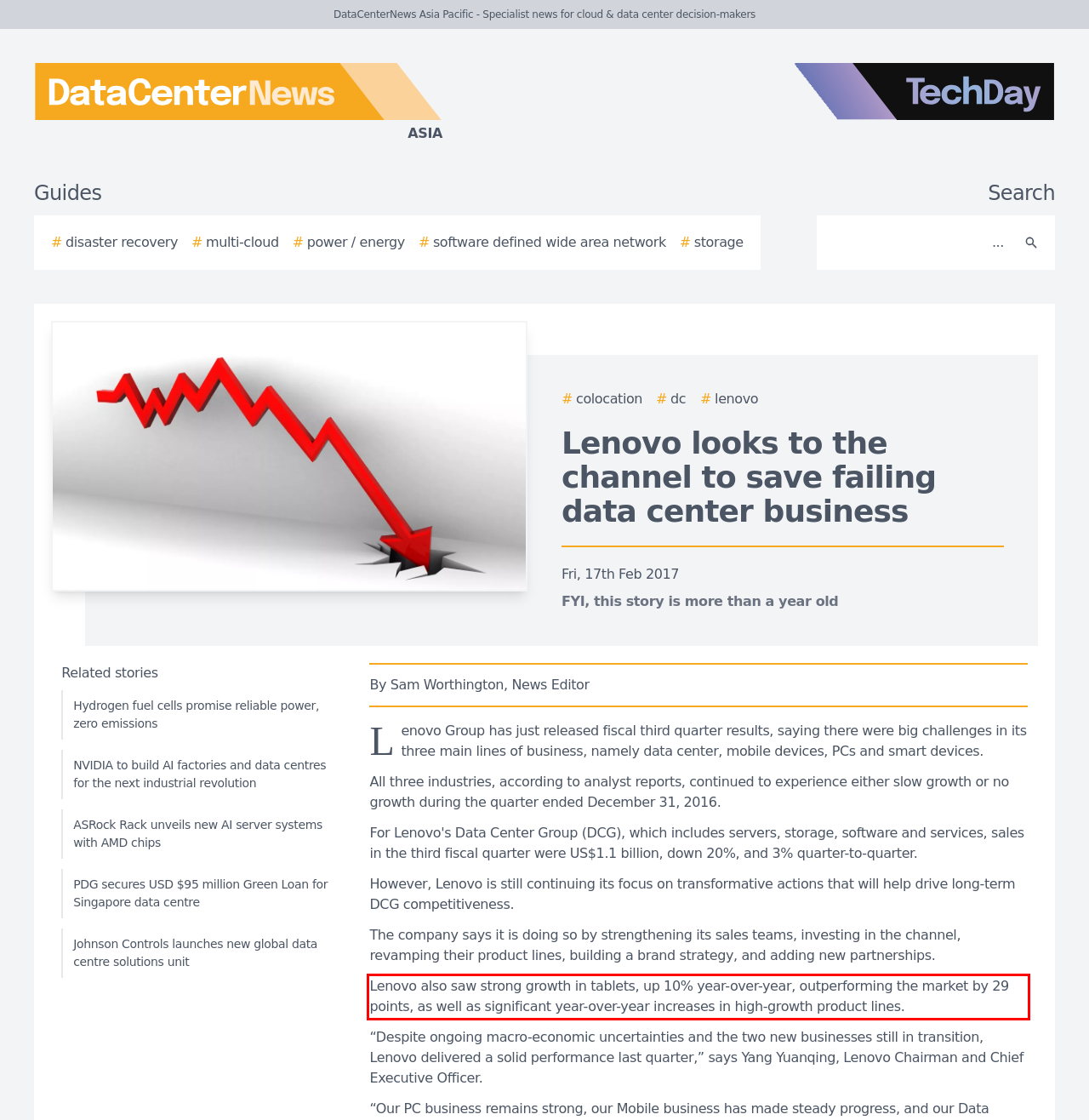You are looking at a screenshot of a webpage with a red rectangle bounding box. Use OCR to identify and extract the text content found inside this red bounding box.

Lenovo also saw strong growth in tablets, up 10% year-over-year, outperforming the market by 29 points, as well as significant year-over-year increases in high-growth product lines.